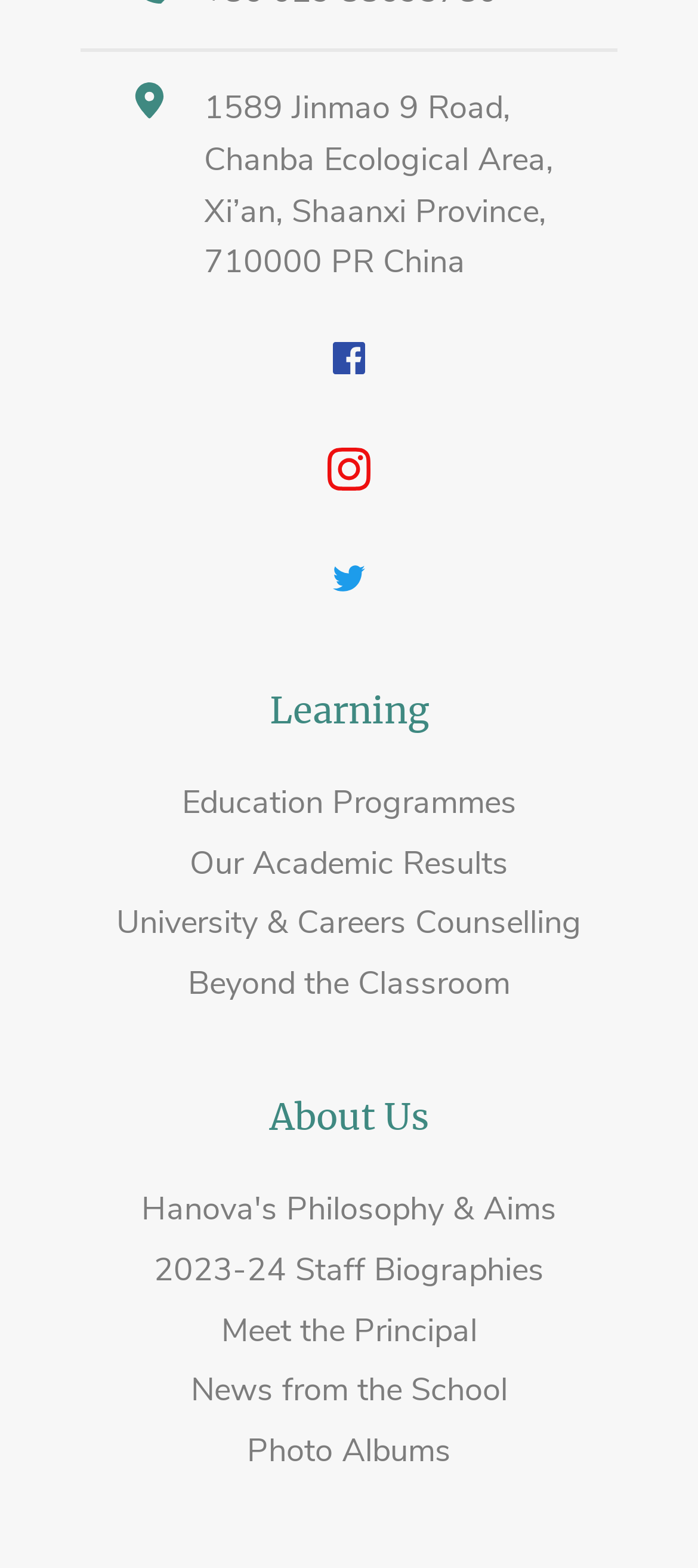Determine the bounding box coordinates of the UI element described by: "WordPress".

None